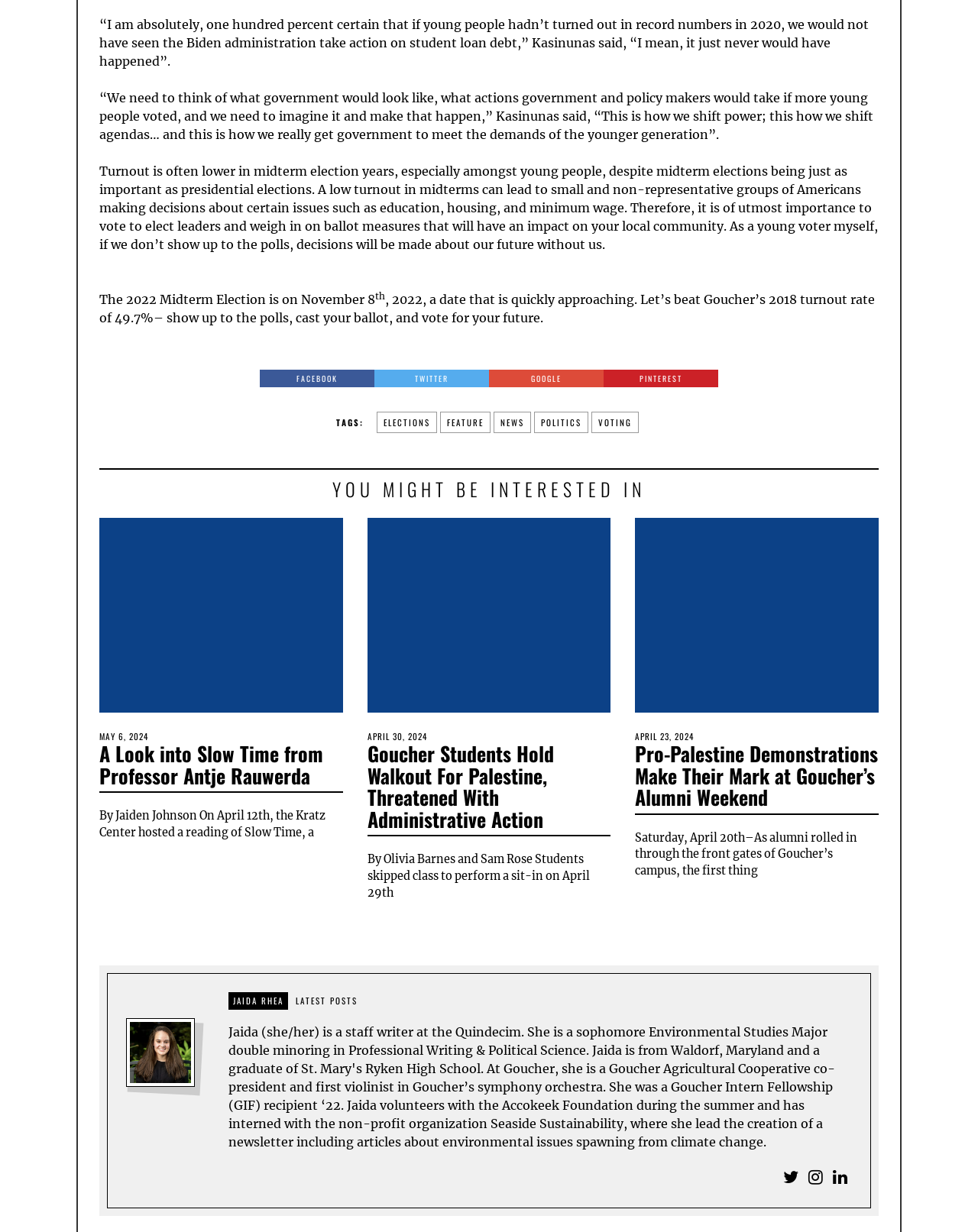Find the bounding box coordinates for the HTML element specified by: "Jaida Rhea".

[0.234, 0.805, 0.295, 0.819]